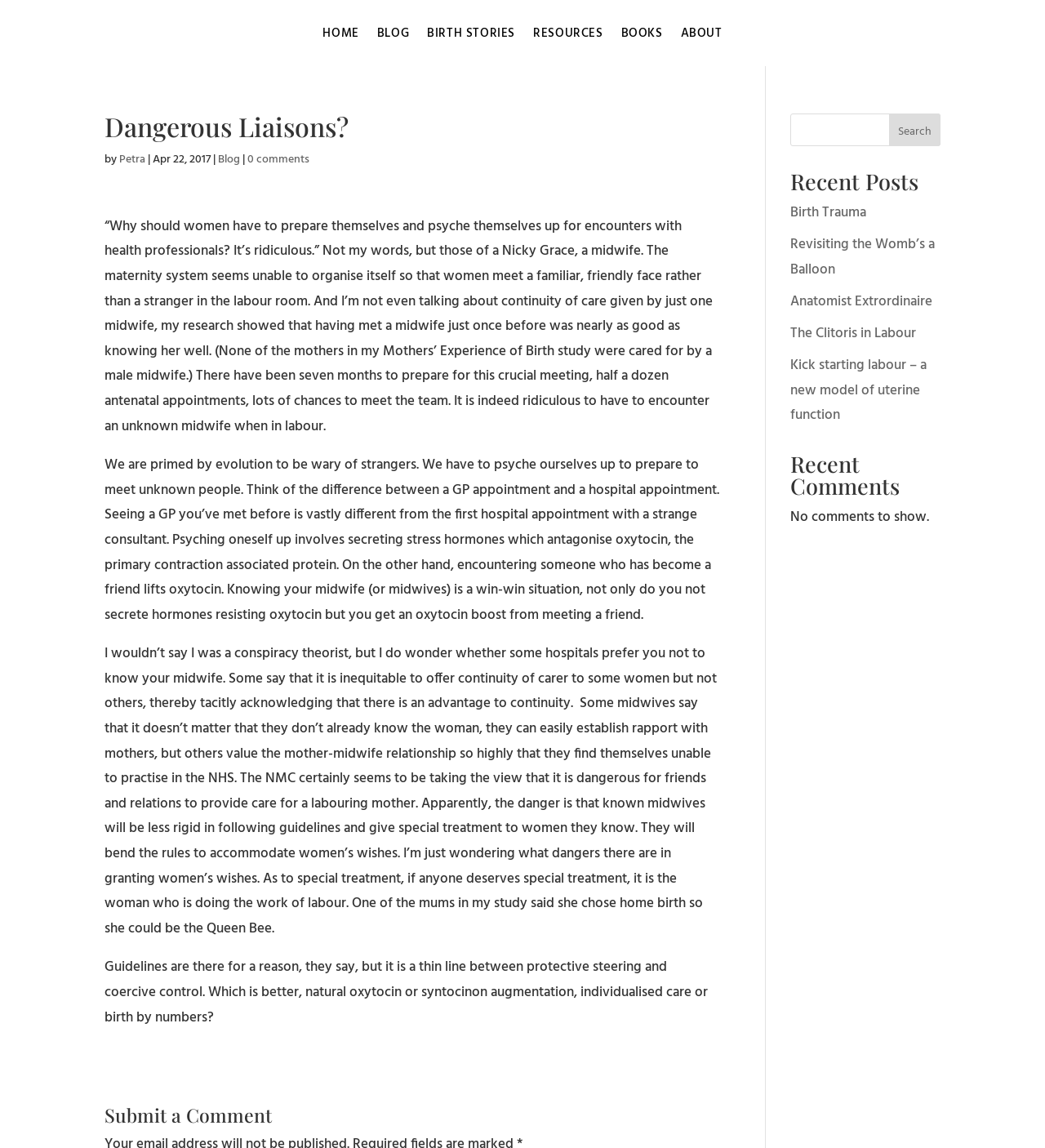Identify the bounding box coordinates of the clickable section necessary to follow the following instruction: "Submit a comment". The coordinates should be presented as four float numbers from 0 to 1, i.e., [left, top, right, bottom].

[0.1, 0.963, 0.689, 0.987]